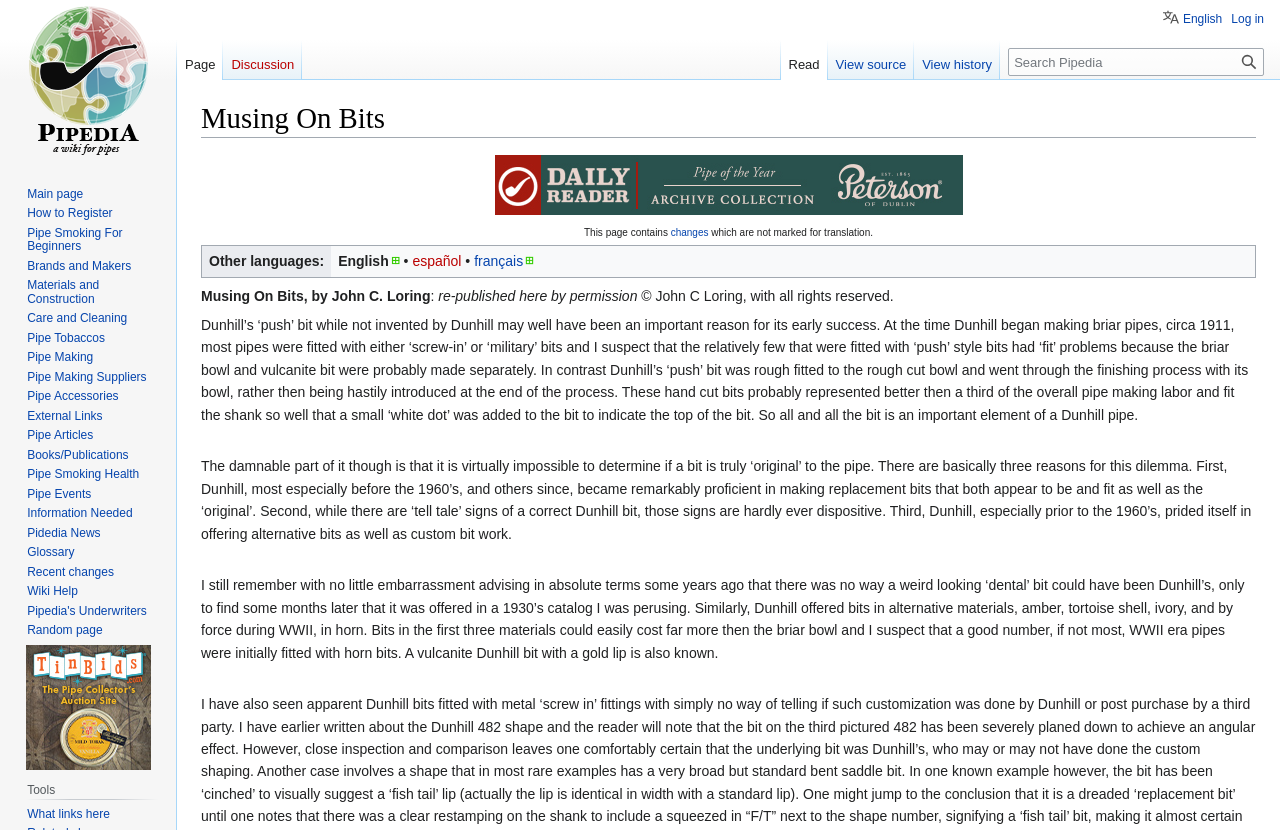Please specify the bounding box coordinates of the clickable region to carry out the following instruction: "Search Pipedia". The coordinates should be four float numbers between 0 and 1, in the format [left, top, right, bottom].

[0.788, 0.058, 0.988, 0.092]